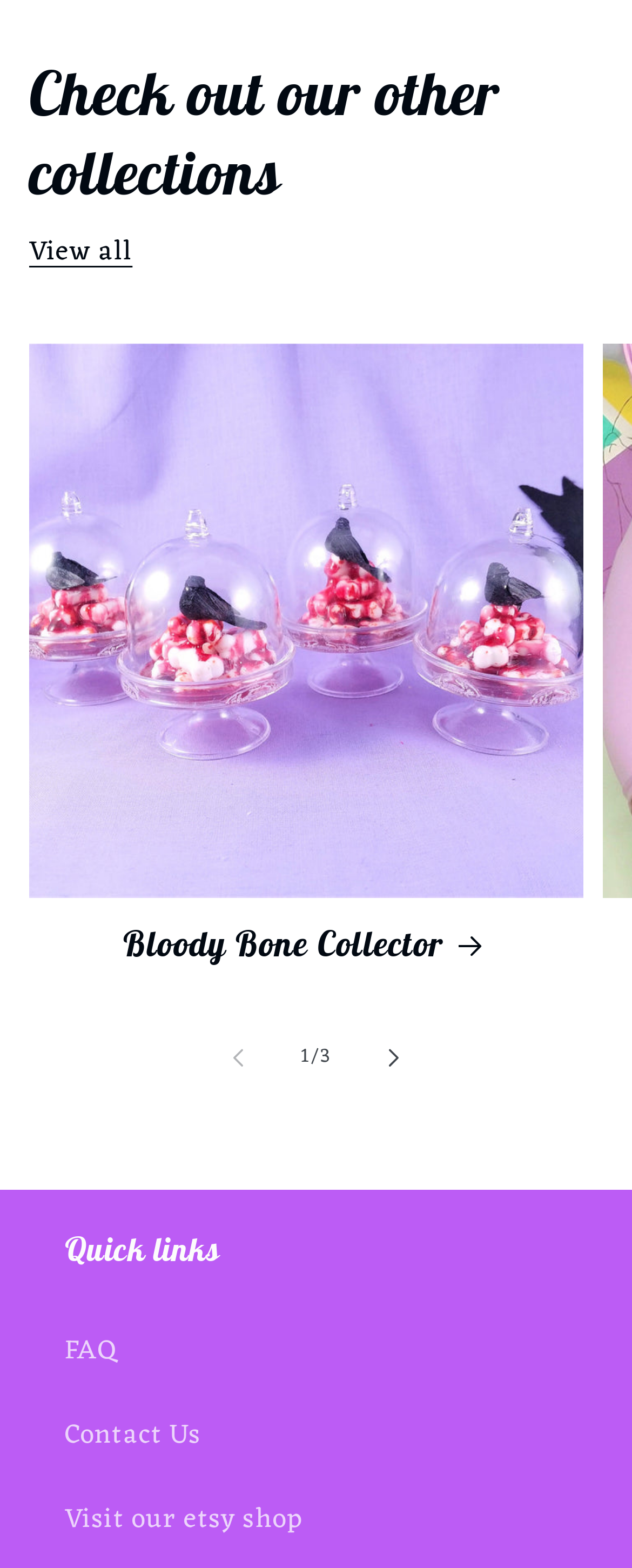Answer briefly with one word or phrase:
How many links are under 'Quick links'?

3